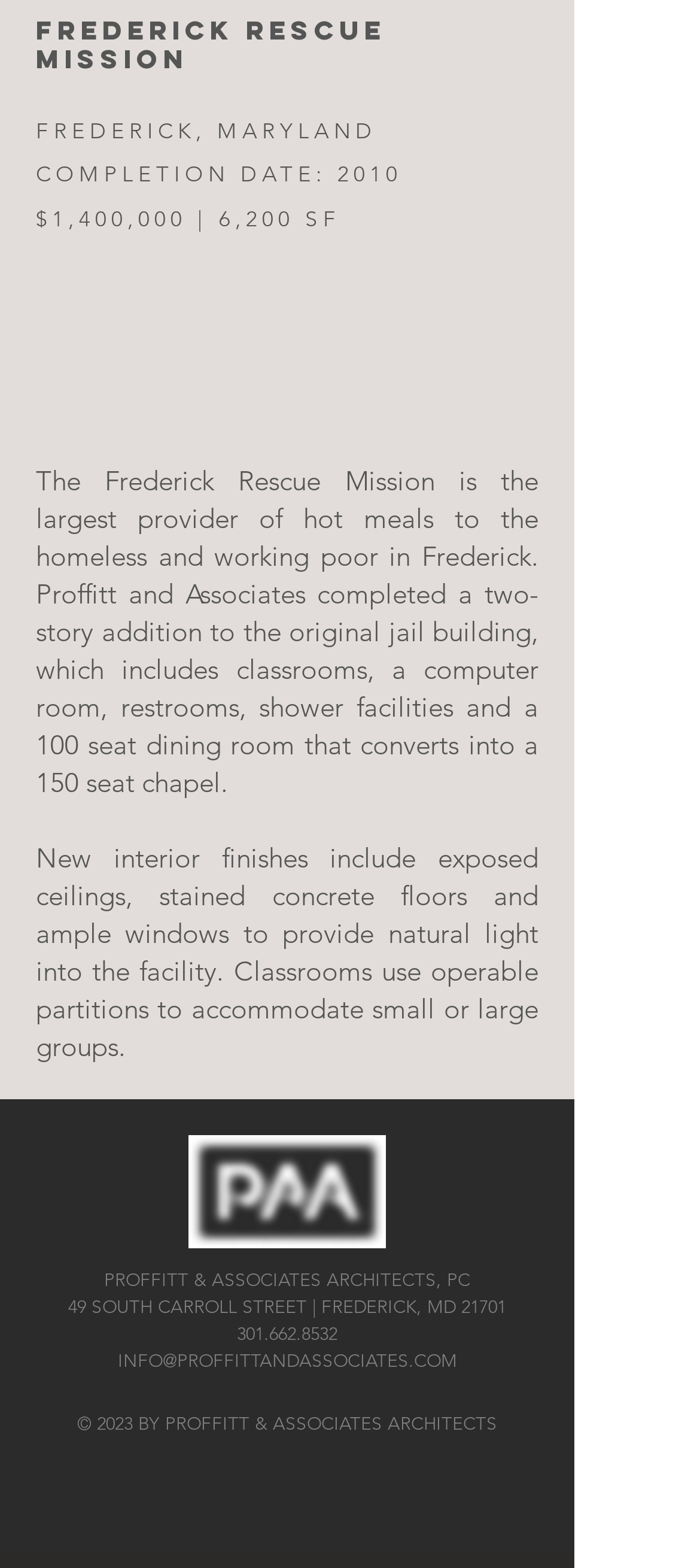Provide a one-word or short-phrase response to the question:
What is the size of the facility?

6,200 SF